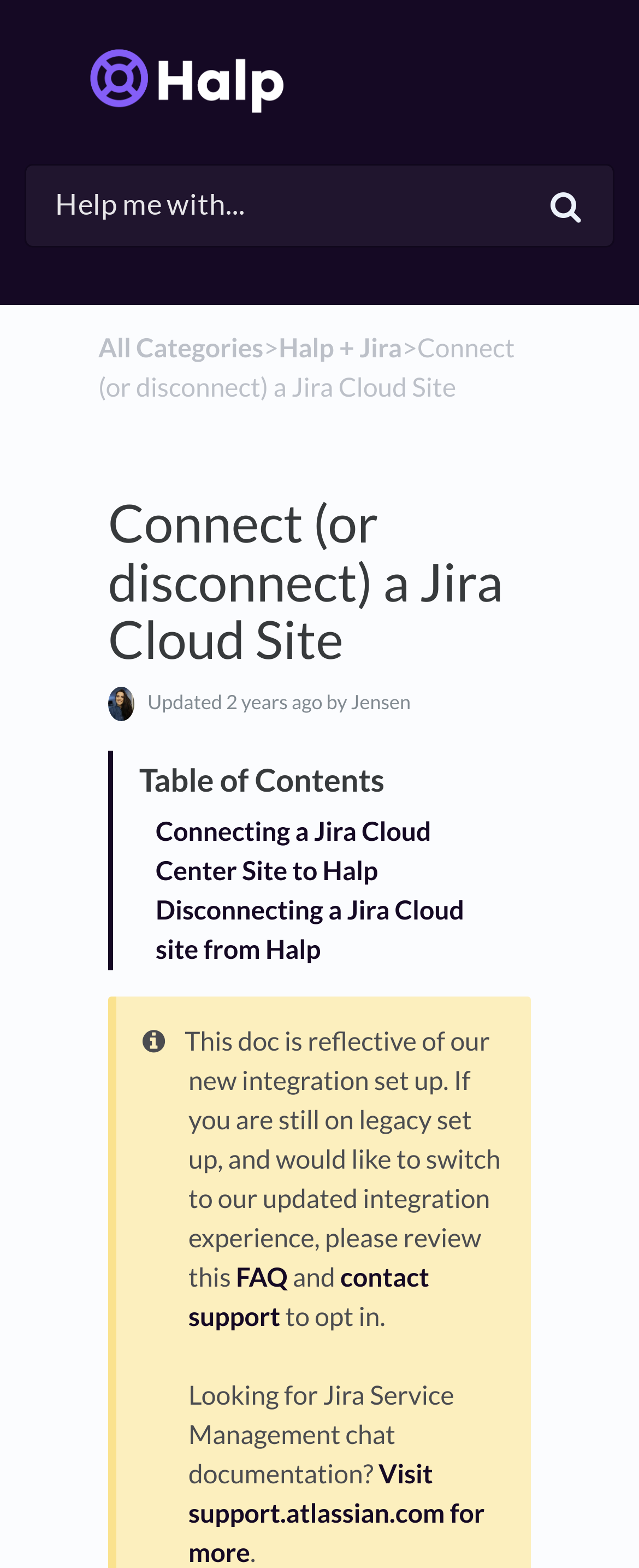Please analyze the image and give a detailed answer to the question:
Who updated the webpage?

The webpage contains a timestamp and author information, which indicates that the webpage was updated by Jensen 2 years ago.